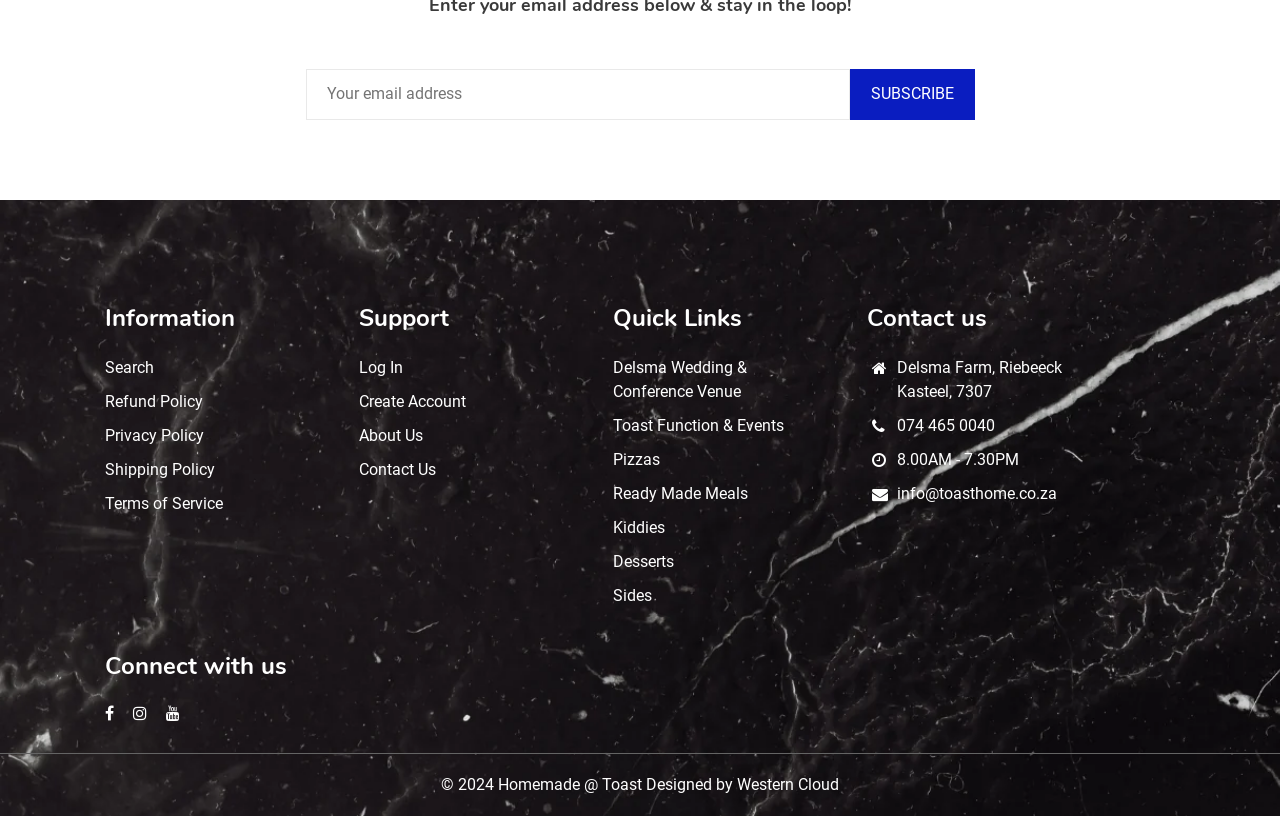Determine the bounding box coordinates of the clickable element to achieve the following action: 'Contact us via email'. Provide the coordinates as four float values between 0 and 1, formatted as [left, top, right, bottom].

[0.701, 0.642, 0.826, 0.665]